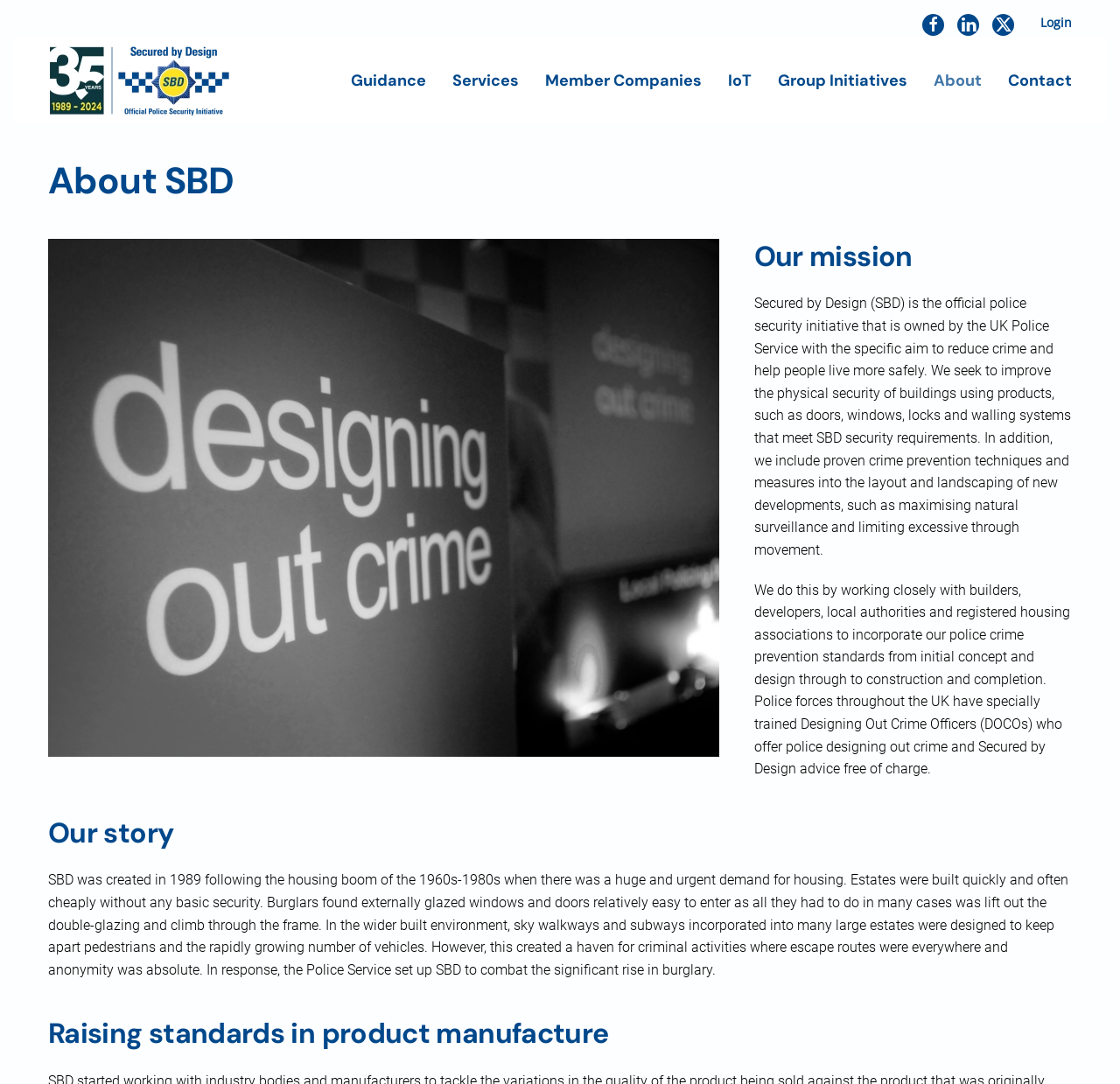Determine the bounding box coordinates of the section to be clicked to follow the instruction: "Click on the 'Guidance' button". The coordinates should be given as four float numbers between 0 and 1, formatted as [left, top, right, bottom].

[0.313, 0.042, 0.38, 0.107]